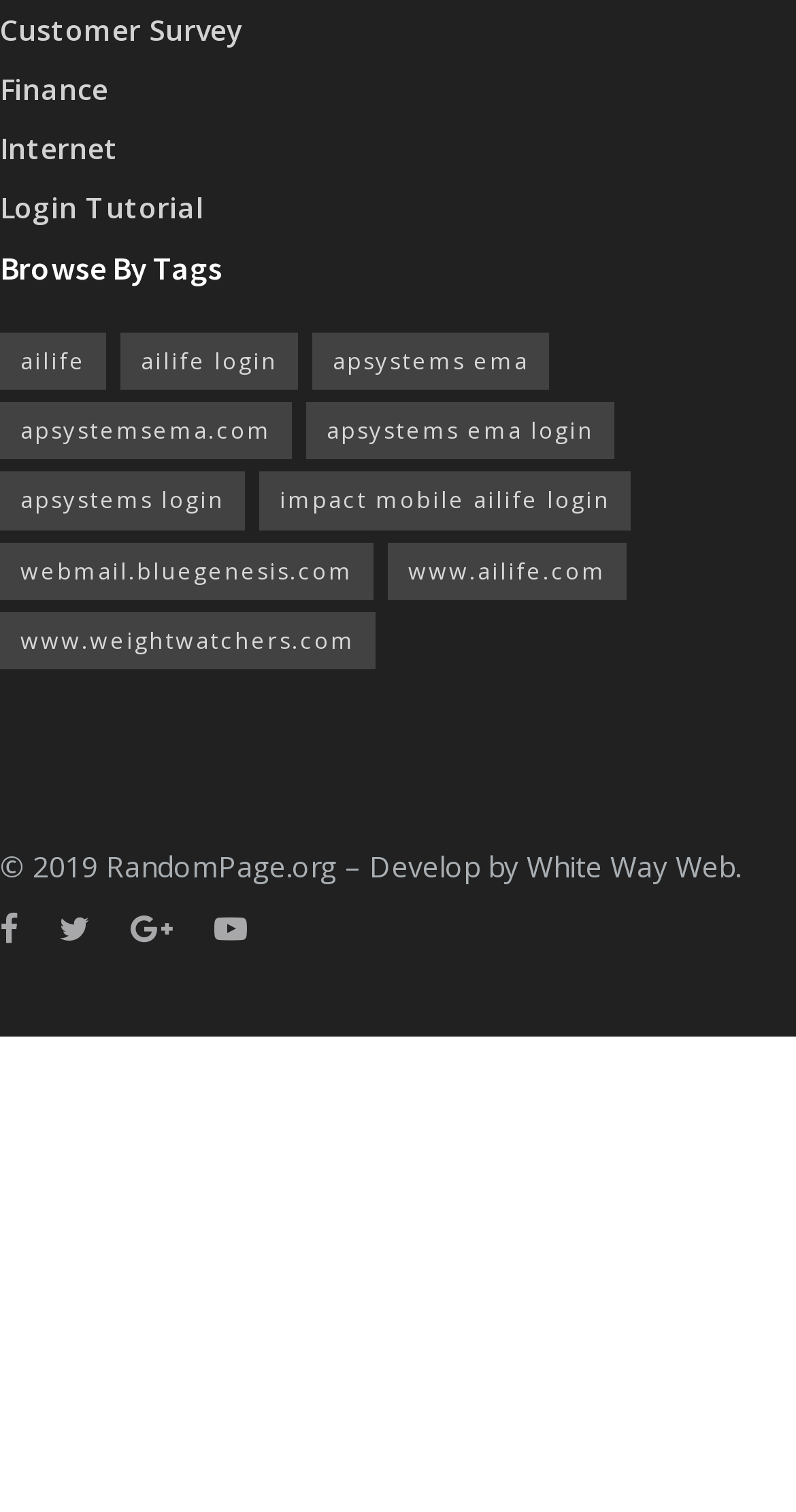What is the copyright year mentioned on the webpage?
Observe the image and answer the question with a one-word or short phrase response.

2019